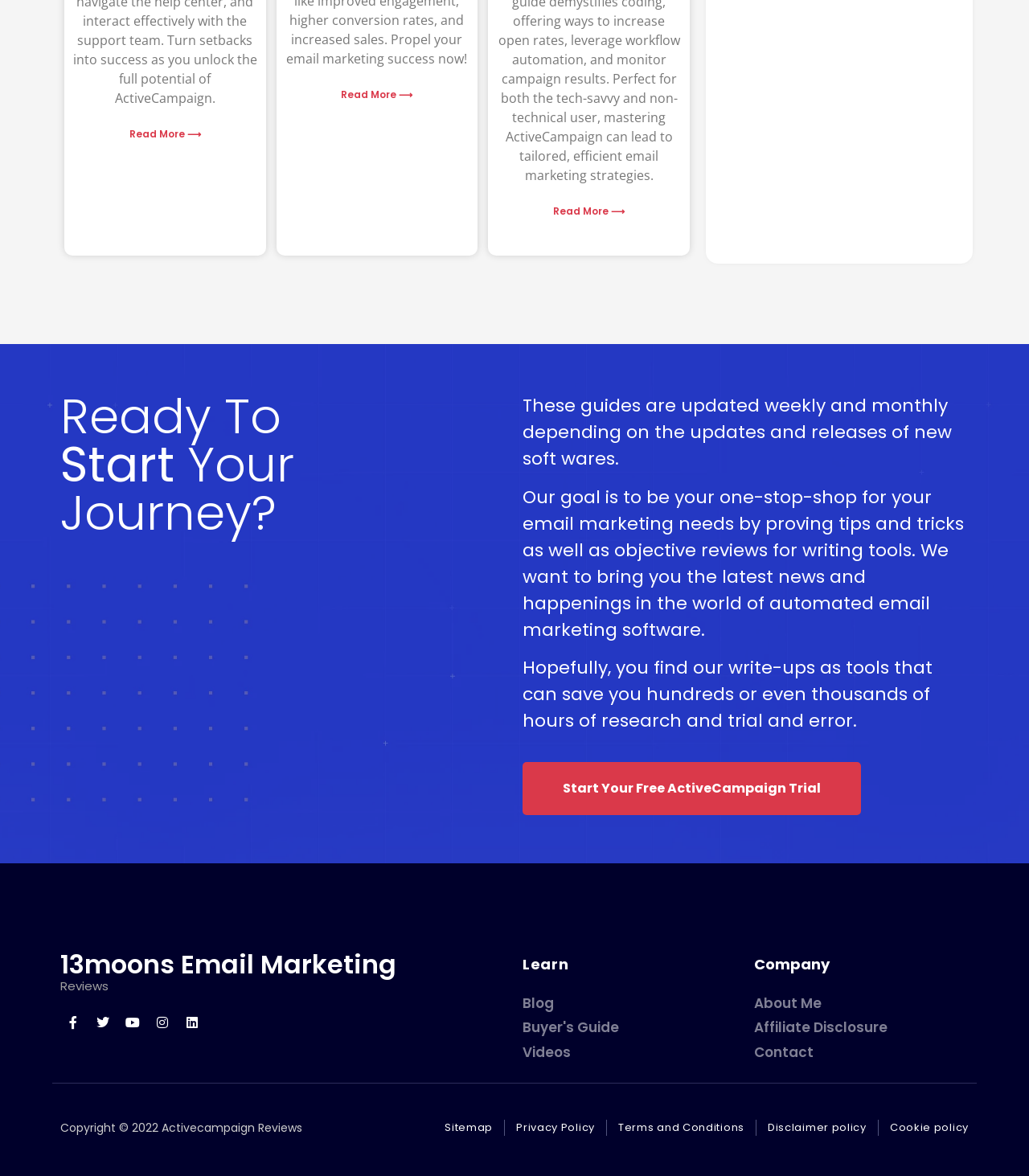Please determine the bounding box coordinates of the element to click in order to execute the following instruction: "Search for something". The coordinates should be four float numbers between 0 and 1, specified as [left, top, right, bottom].

None